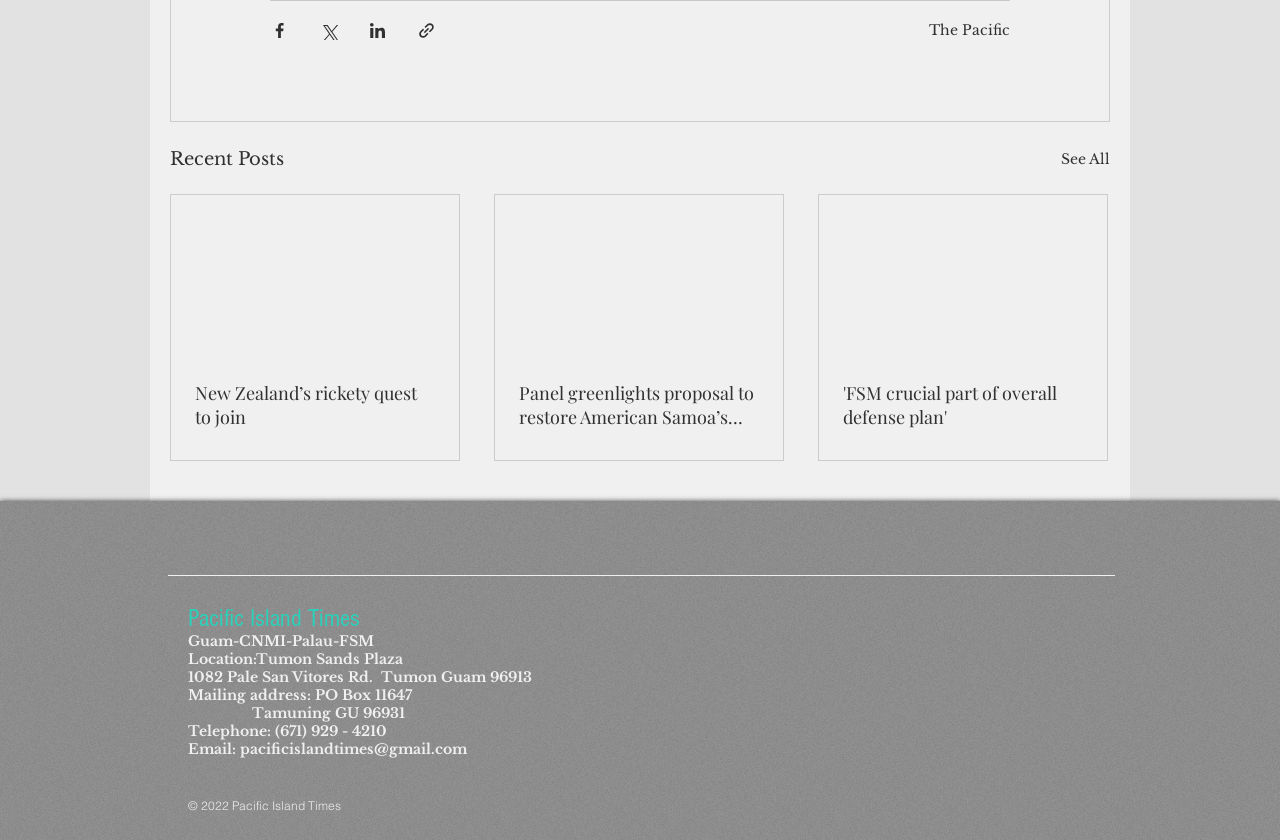Please locate the UI element described by "The Pacific" and provide its bounding box coordinates.

[0.726, 0.025, 0.789, 0.047]